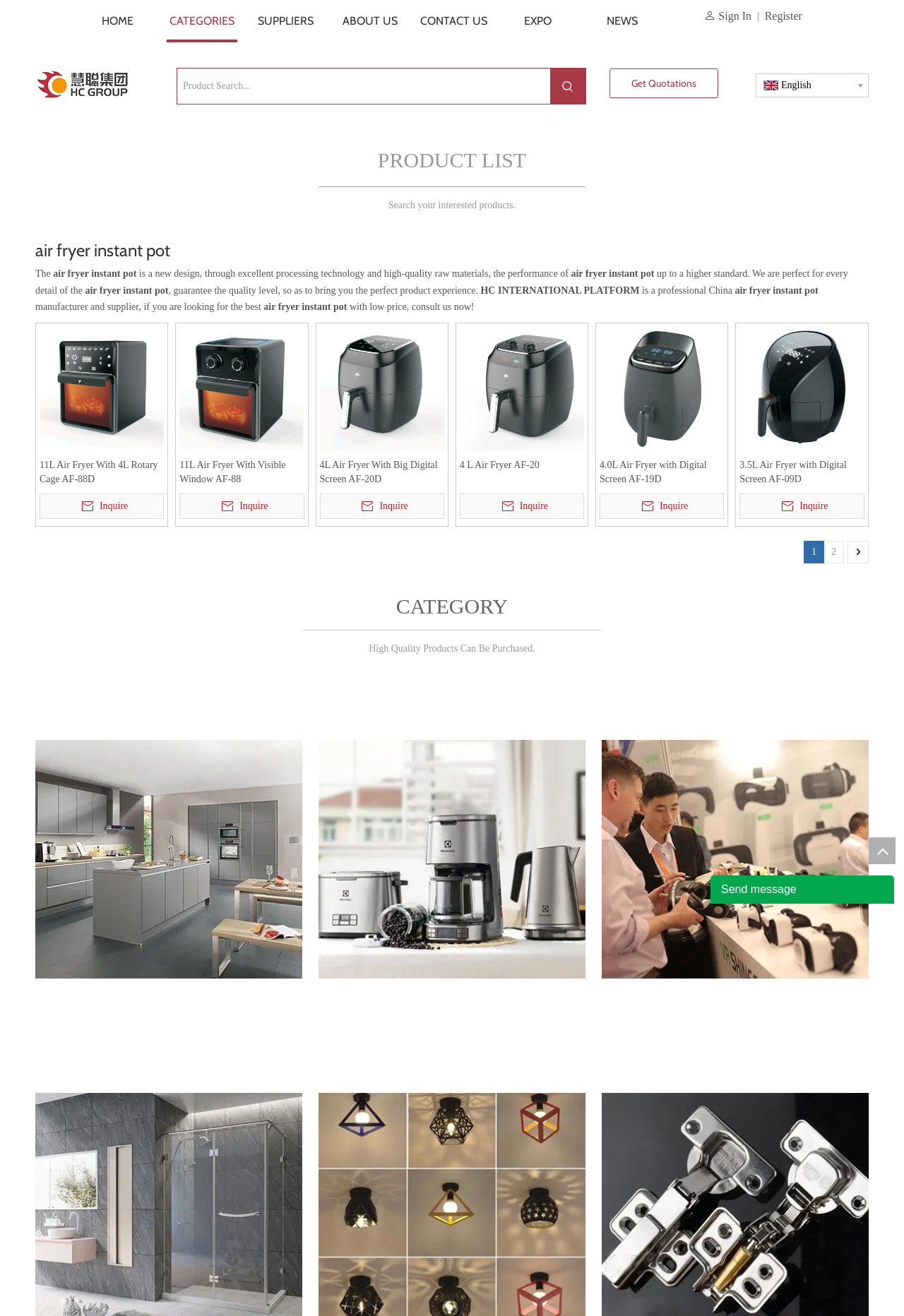Find the bounding box coordinates for the area that must be clicked to perform this action: "View more kitchen equipment".

[0.13, 0.67, 0.243, 0.693]